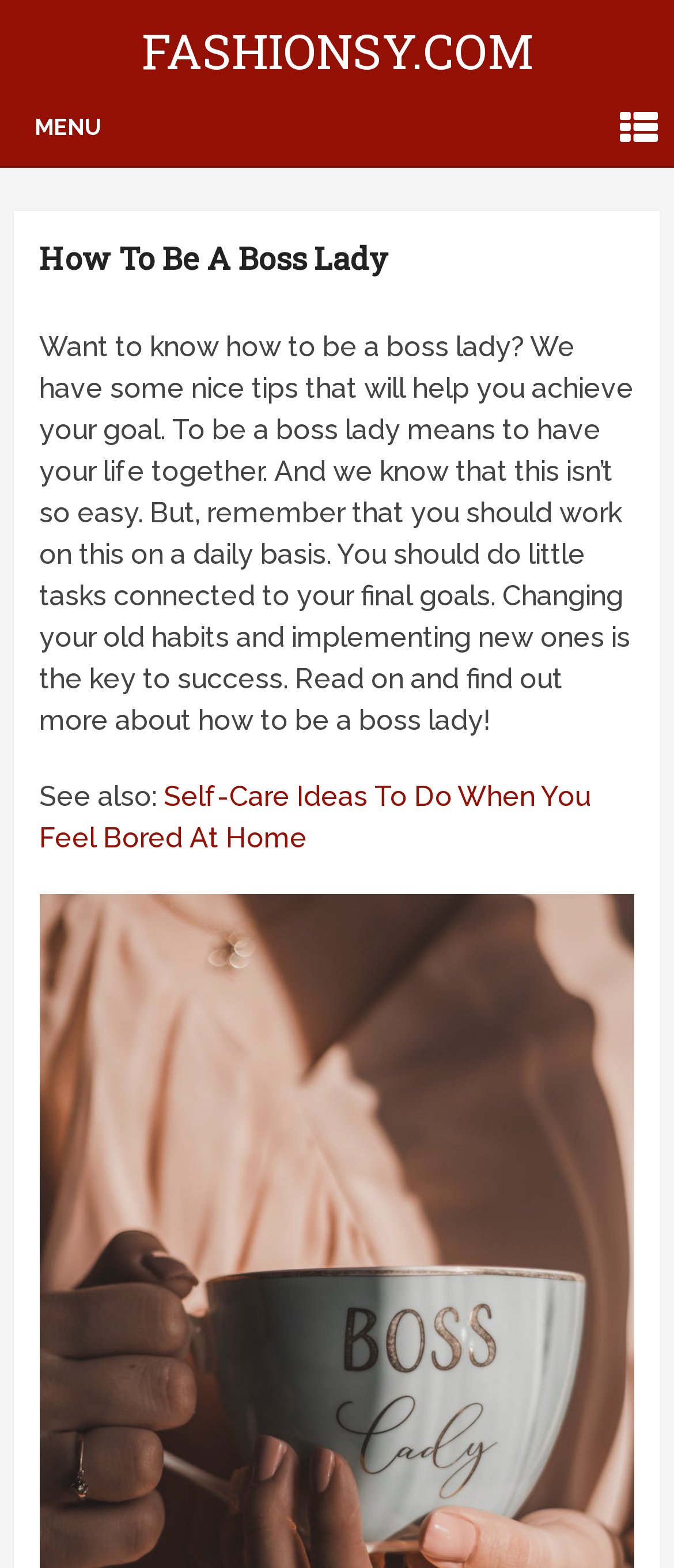Given the element description "Menu", identify the bounding box of the corresponding UI element.

[0.0, 0.057, 1.0, 0.107]